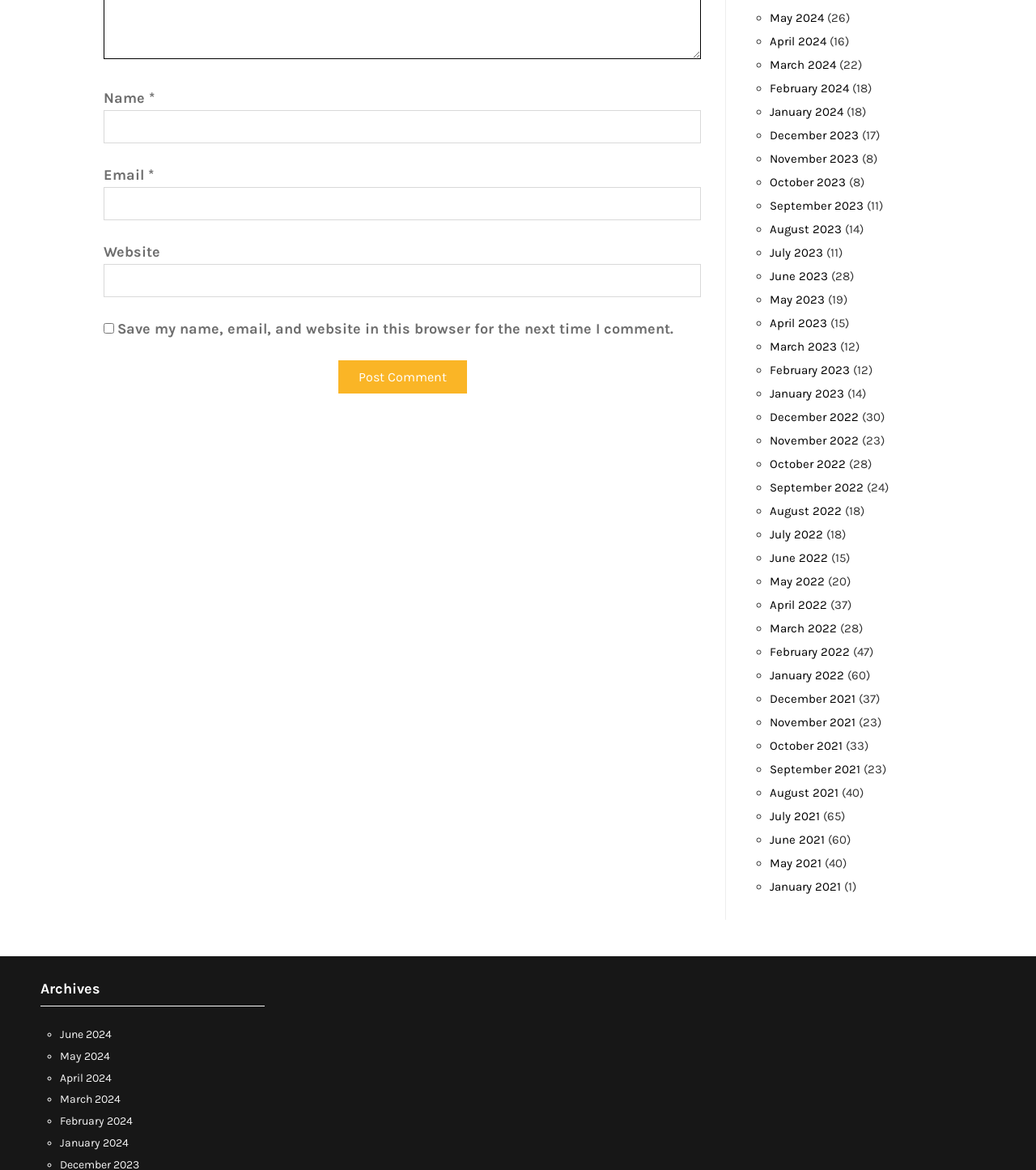What information is required to post a comment?
Use the image to give a comprehensive and detailed response to the question.

The webpage has input fields for 'Name' and 'Email', both of which are marked as required. This suggests that users must provide their name and email address in order to post a comment.